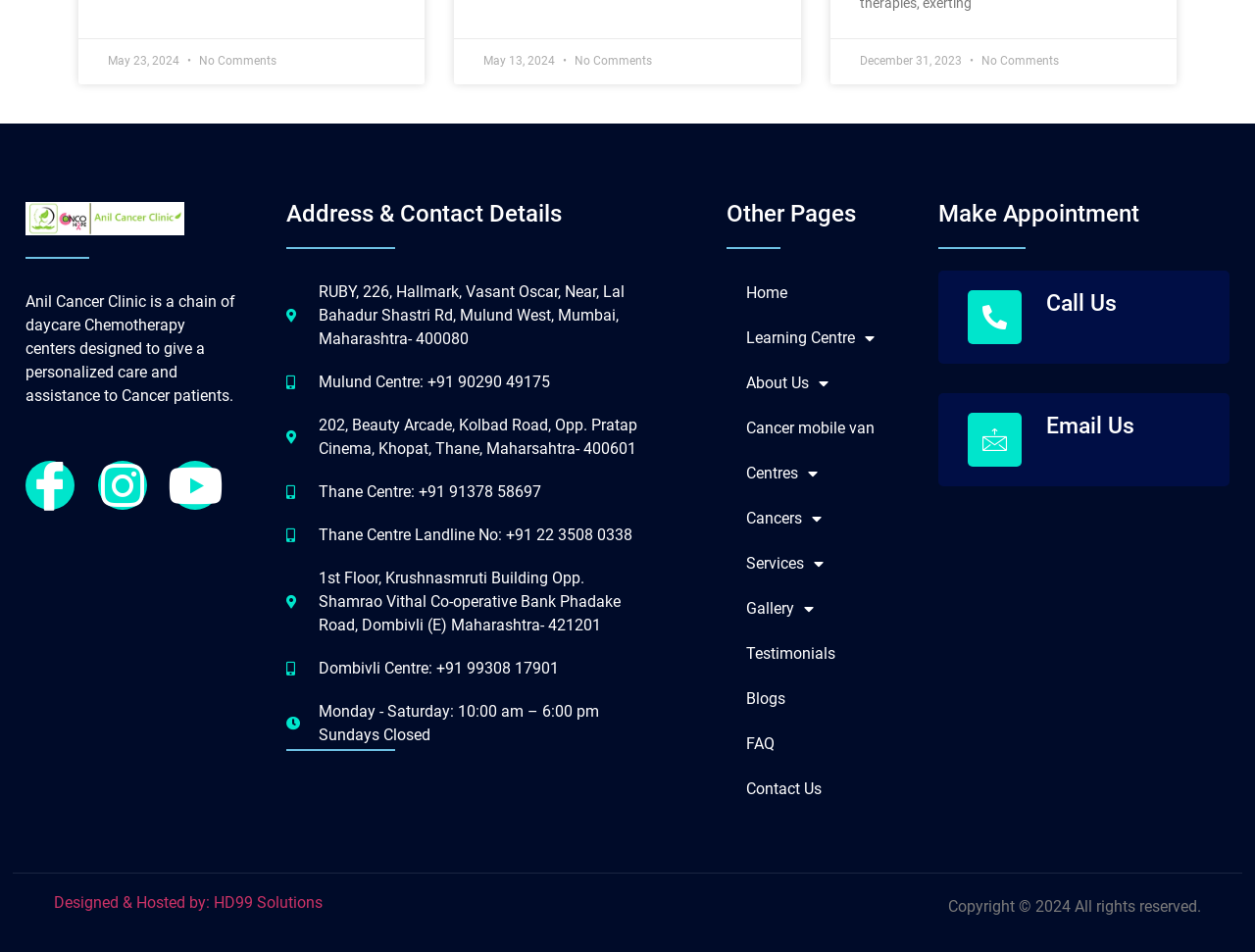What are the addresses of the cancer clinic?
Please describe in detail the information shown in the image to answer the question.

The addresses of the cancer clinic can be found in the links 'RUBY, 226, Hallmark, Vasant Oscar, Near, Lal Bahadur Shastri Rd, Mulund West, Mumbai, Maharashtra- 400080', '202, Beauty Arcade, Kolbad Road, Opp. Pratap Cinema, Khopat, Thane, Maharsahtra- 400601', and '1st Floor, Krushnasmruti Building Opp. Shamrao Vithal Co-operative Bank Phadake Road, Dombivli (E) Maharashtra- 421201' which are located in the 'Address & Contact Details' section.